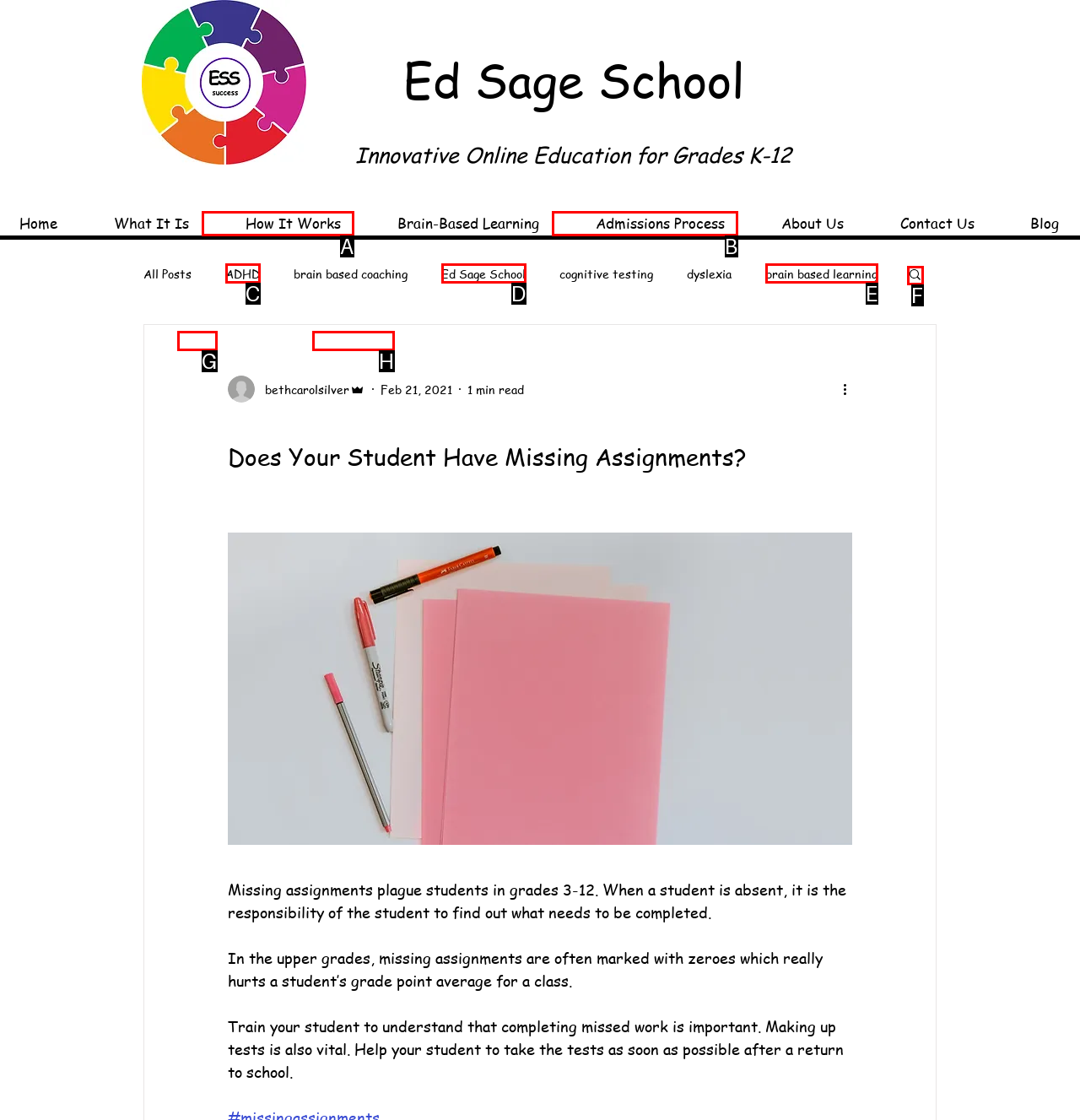Choose the letter of the UI element necessary for this task: Search for something
Answer with the correct letter.

F